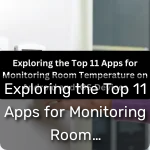Outline with detail what the image portrays.

This image serves as a visual introduction to an article titled "Exploring the Top 11 Apps for Monitoring Room Temperature." The graphic features an engaging design with text prominently displayed, giving readers a glimpse into the content of the post. It highlights the focus on reviewing various applications that help users keep track of room temperatures using their mobile devices. The background appears to be a sleek, modern setting, possibly suggesting a workspace or a home environment, reinforcing the practical use of these apps in daily life.